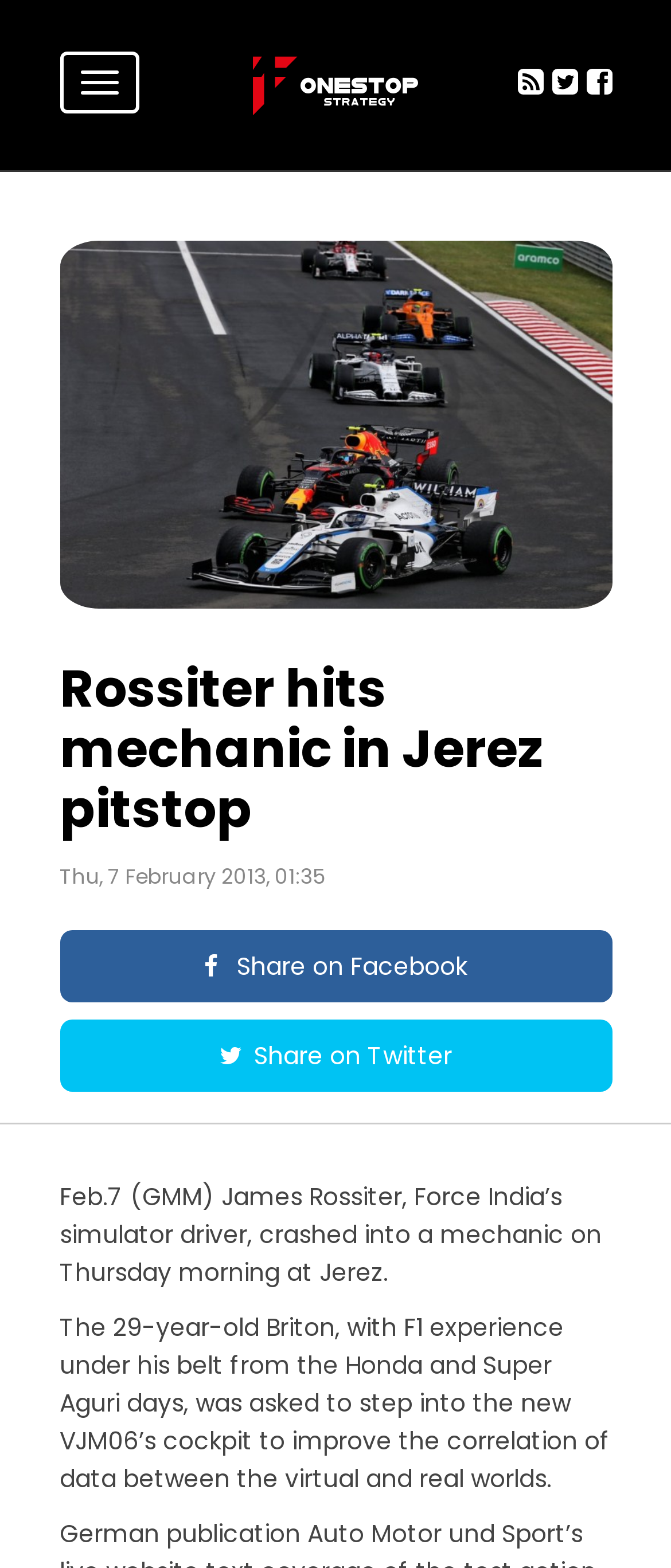Refer to the image and provide a thorough answer to this question:
What is James Rossiter's profession?

Based on the webpage content, James Rossiter is mentioned as Force India's simulator driver, which indicates his profession.